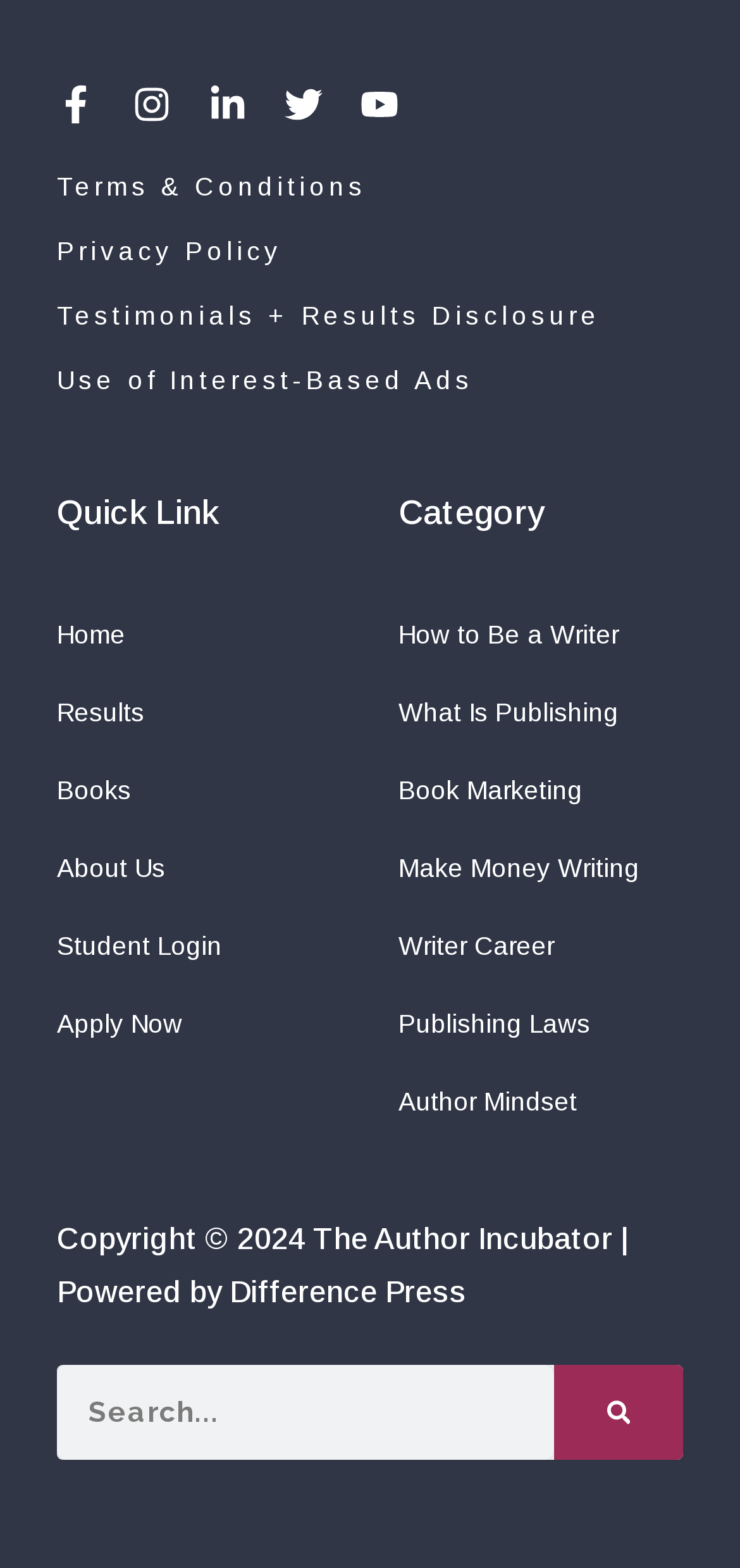What is the last link in the Quick Link section?
Please give a detailed and elaborate answer to the question based on the image.

I looked at the links under the 'Quick Link' heading and found that the last link is 'Apply Now'.